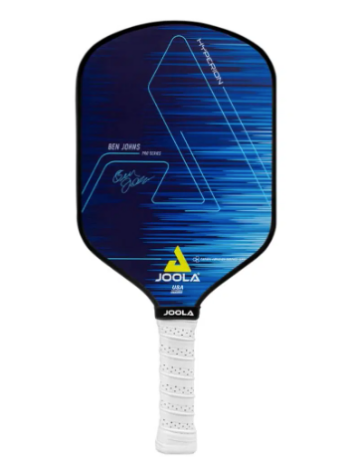Explain what is happening in the image with as much detail as possible.

The image showcases the JOOLA Ben Johns Hyperion CAS 16 Pickleball Paddle, notable for its vibrant blue design featuring dynamic lines that evoke speed and precision. The paddle is highlighted by Ben Johns' signature, emphasizing its endorsement by the acclaimed pickleball player. Below the paddle head, the JOOLA logo is prominently displayed, reflecting the brand's reputation for quality and innovation in sports equipment. This paddle is designed for players seeking enhanced performance, making it a perfect choice for both competitive and recreational play. The combination of its aesthetics and functionality is geared towards improving a player's game, aligning with JOOLA's mission of providing high-quality pickleball gear.